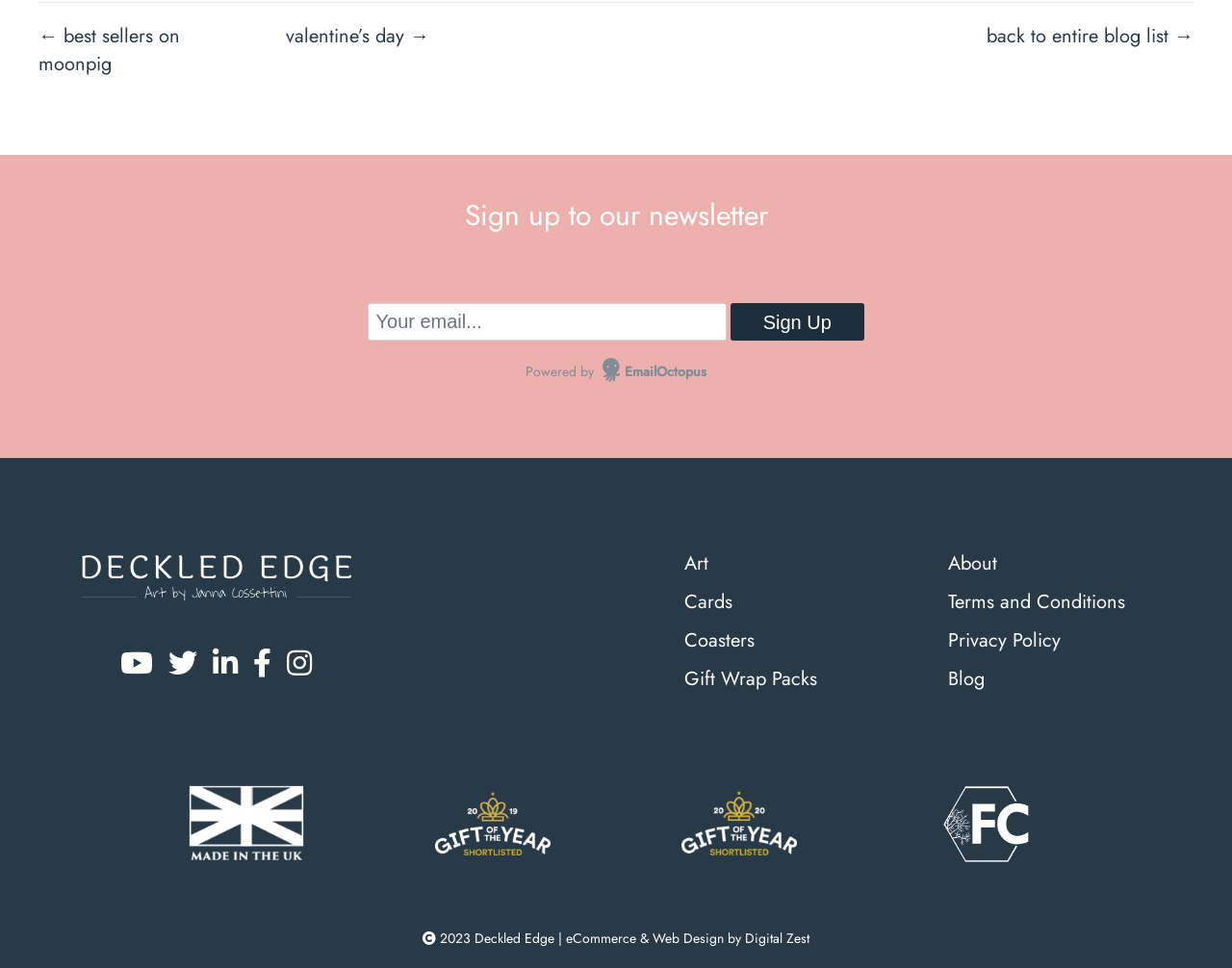Please provide a brief answer to the following inquiry using a single word or phrase:
What is the purpose of the 'Sign up to our newsletter' section?

To receive newsletter